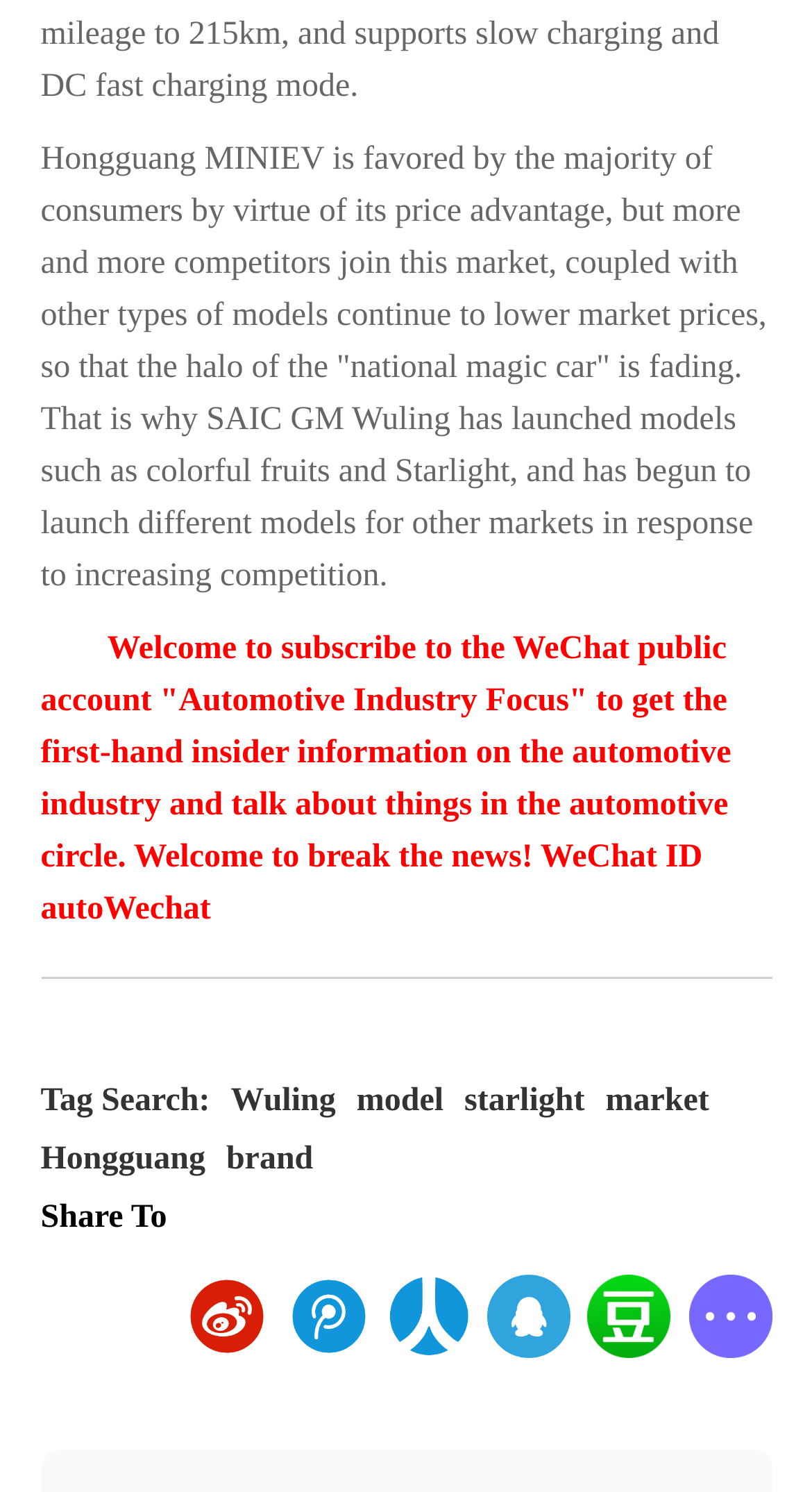Please analyze the image and provide a thorough answer to the question:
What is the name of the WeChat public account?

The WeChat public account is named 'Automotive Industry Focus', where you can get first-hand insider information on the automotive industry and discuss topics related to the automotive circle.